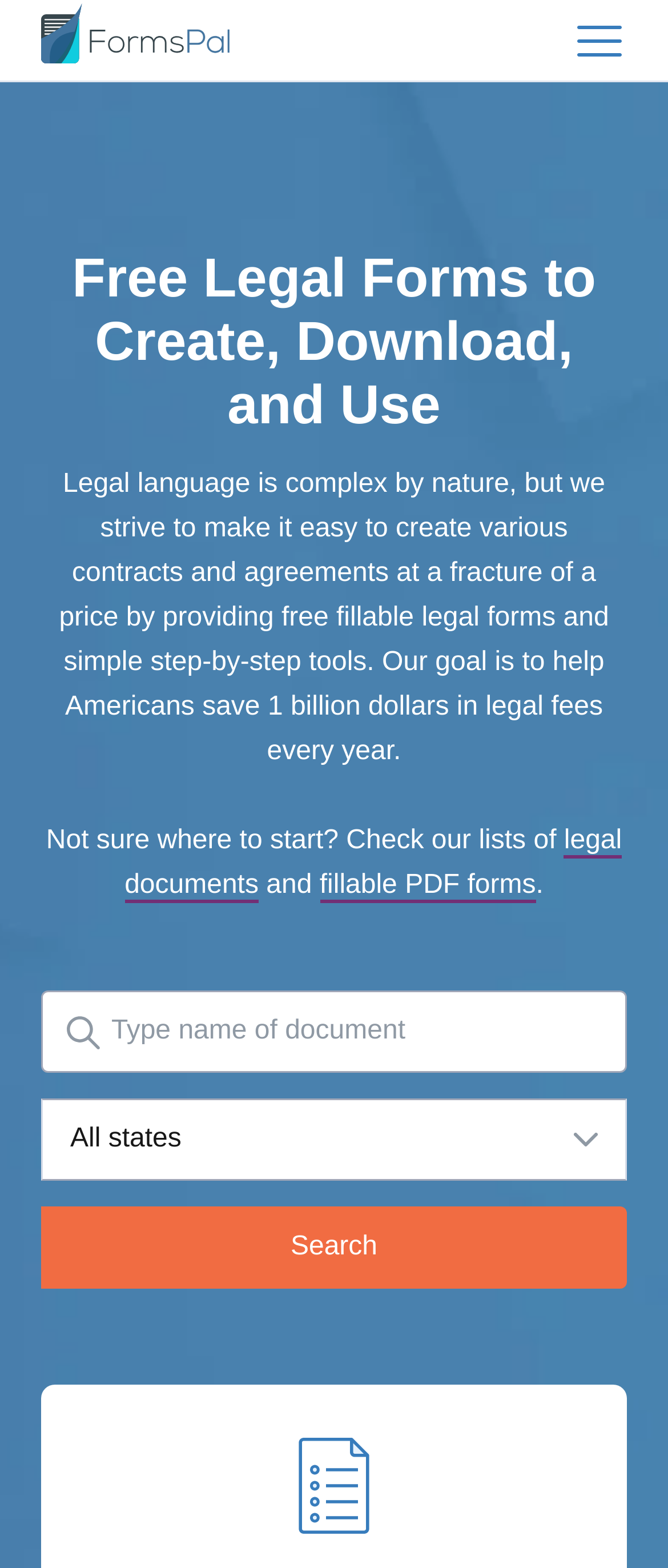Give a one-word or short phrase answer to the question: 
What types of documents can be found on this website?

Legal documents and fillable PDF forms